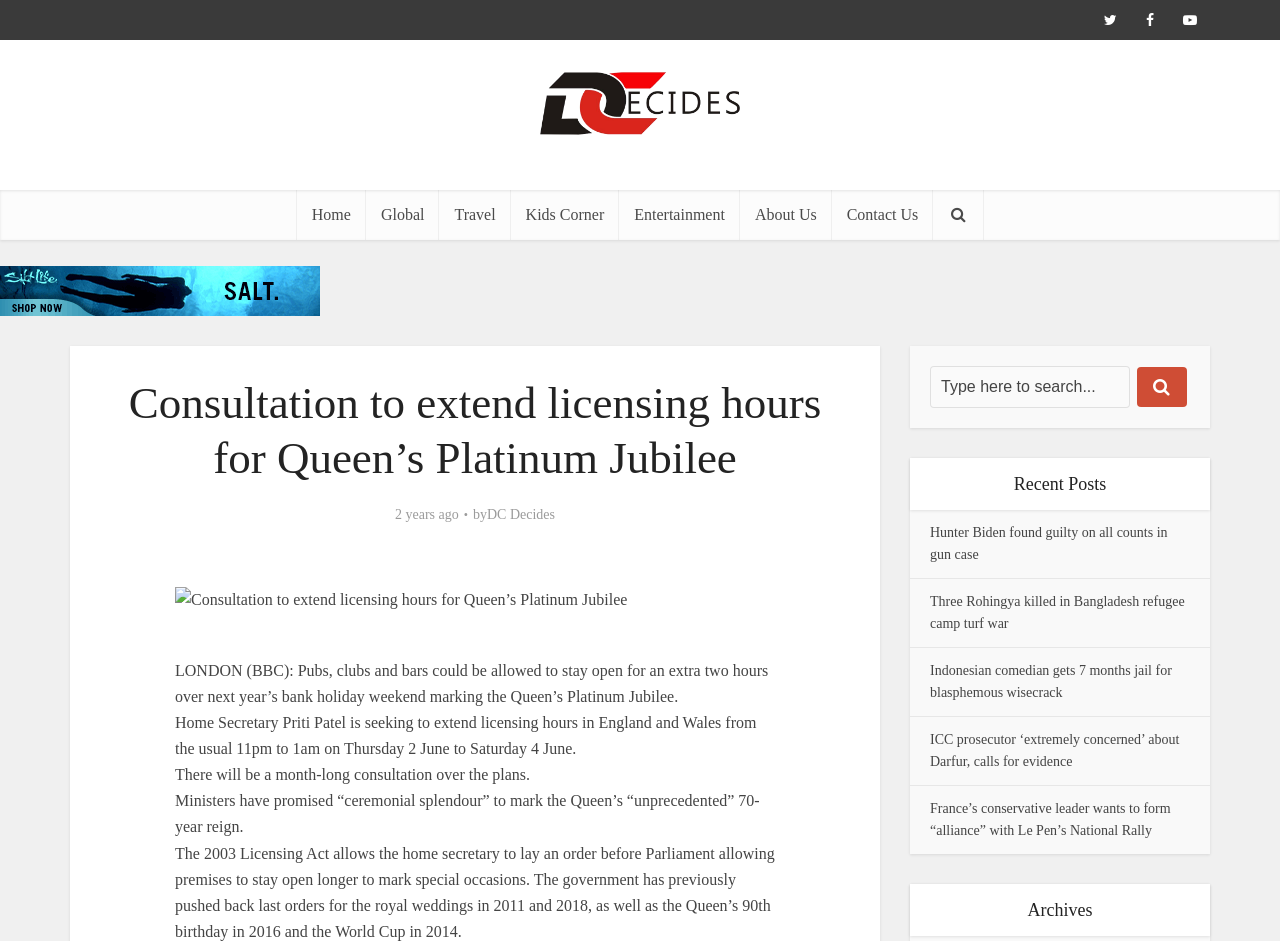What is the position of Priti Patel?
Provide an in-depth and detailed answer to the question.

According to the webpage, Priti Patel is the Home Secretary who is seeking to extend licensing hours in England and Wales, which indicates that she holds the position of Home Secretary.